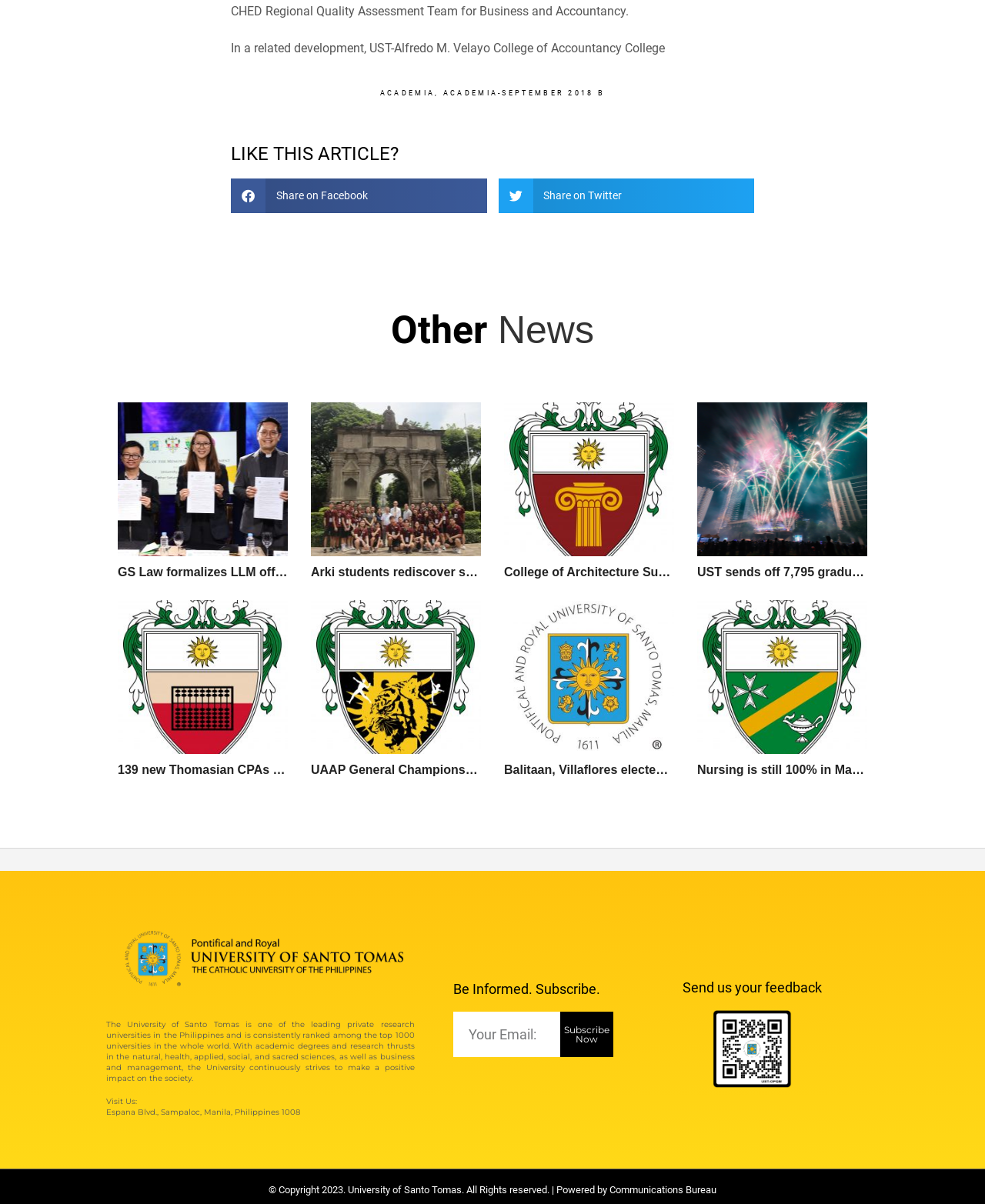What can you do with the 'Share on Facebook' button?
Analyze the image and provide a thorough answer to the question.

I found the answer by looking at the button element with the text 'Share on Facebook' and its parent element, which suggests that clicking the button will share the article on Facebook.